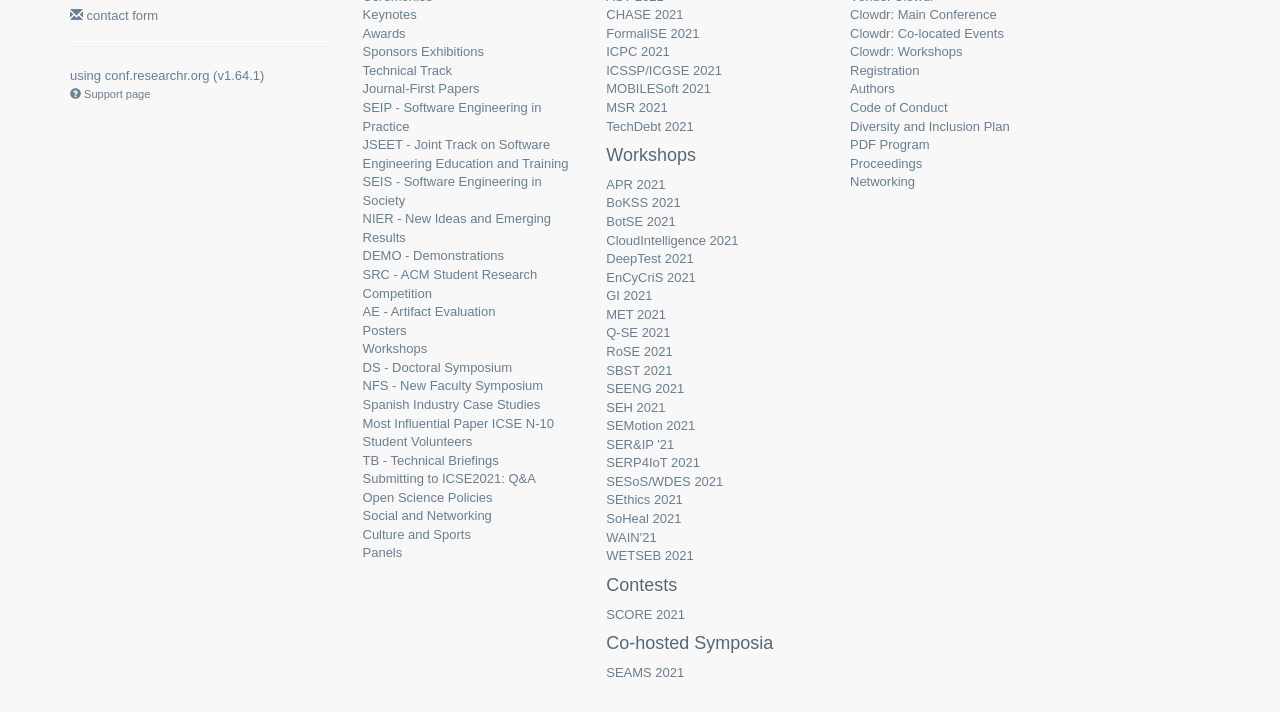Please provide a one-word or short phrase answer to the question:
How many headings are there on the webpage?

3